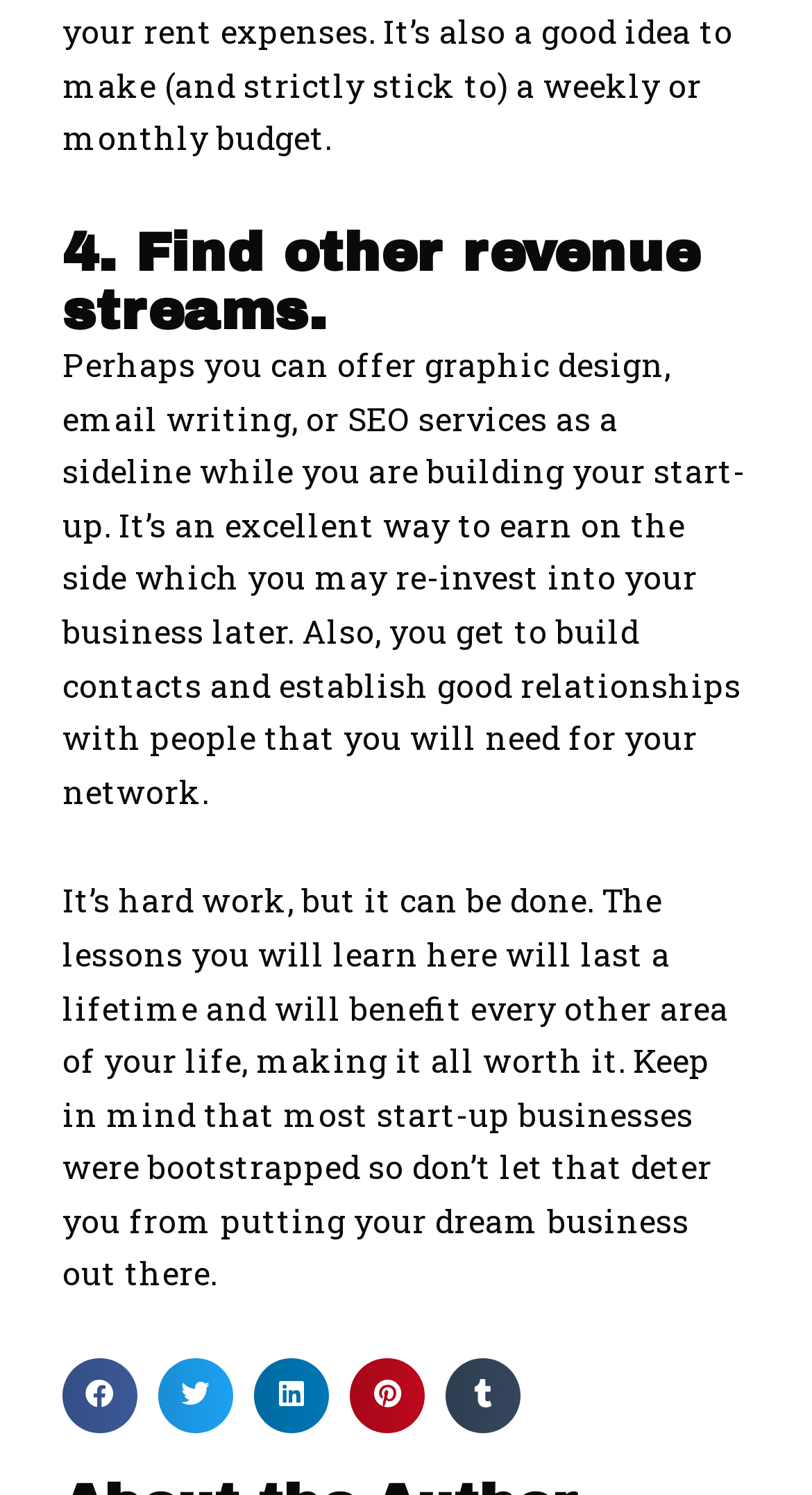Provide a brief response in the form of a single word or phrase:
What is the tone of the third paragraph?

Encouraging